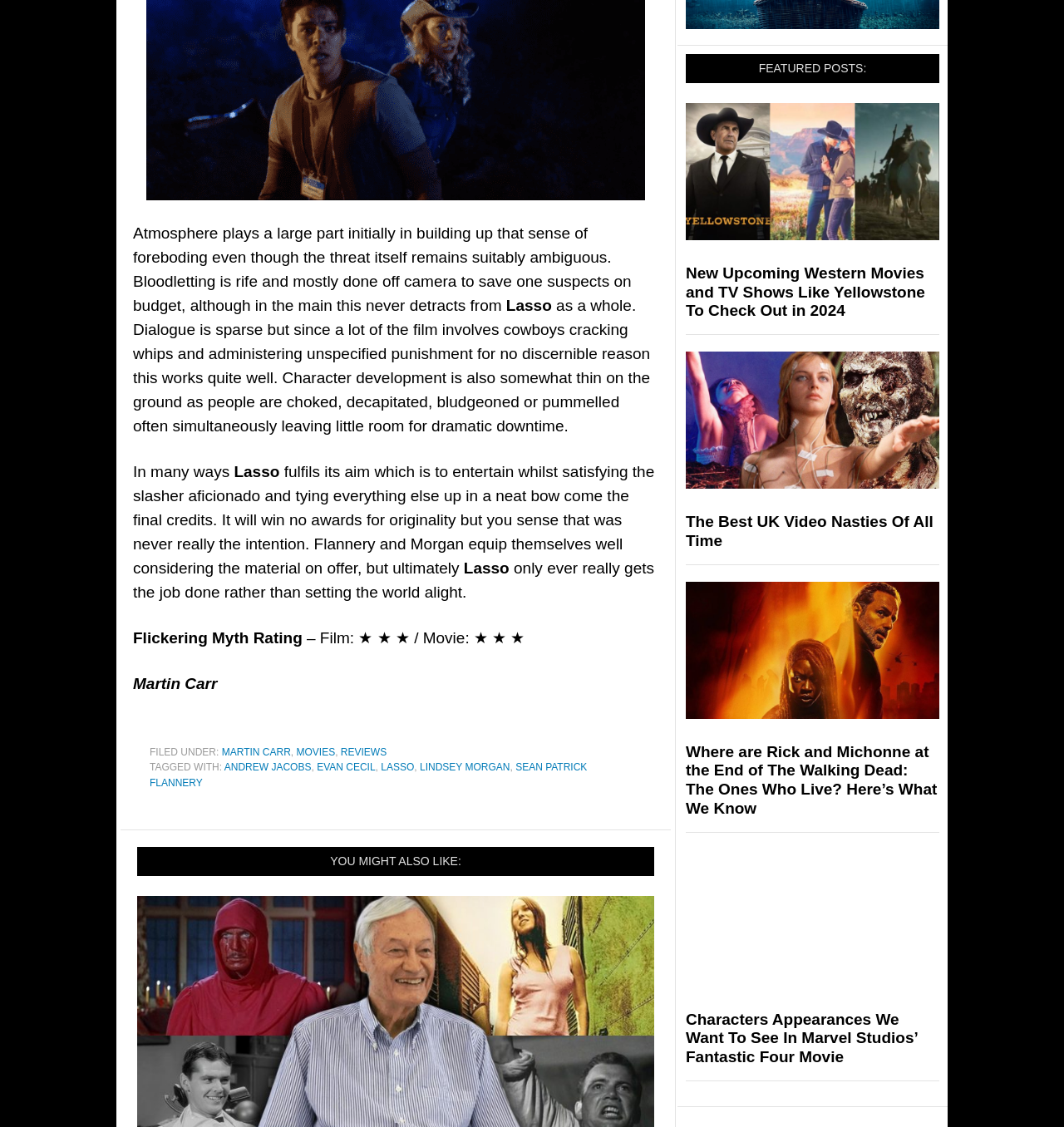Given the description "Reviews", determine the bounding box of the corresponding UI element.

[0.32, 0.662, 0.363, 0.673]